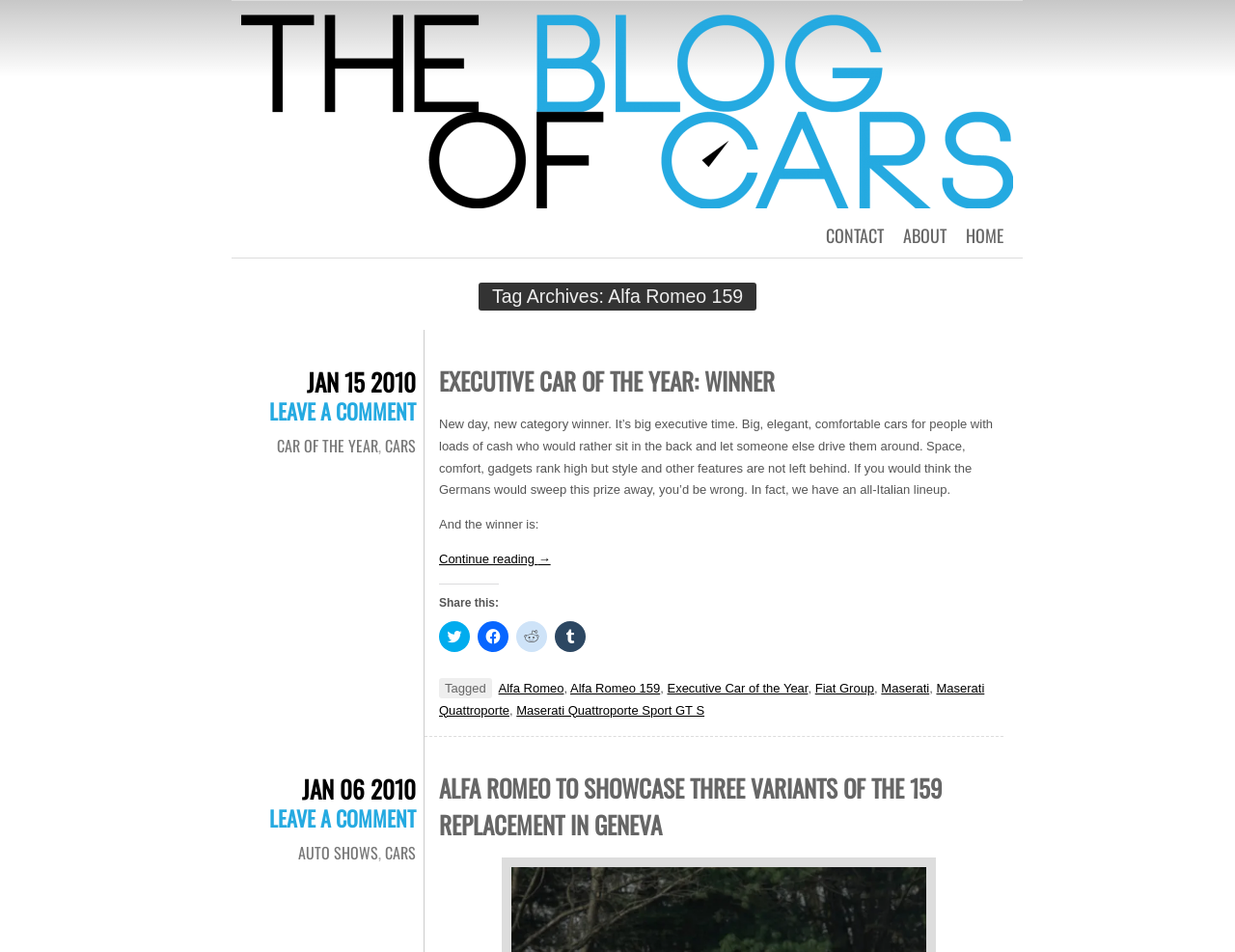Determine the bounding box coordinates of the section to be clicked to follow the instruction: "View the post tagged with Alfa Romeo 159". The coordinates should be given as four float numbers between 0 and 1, formatted as [left, top, right, bottom].

[0.462, 0.715, 0.535, 0.73]